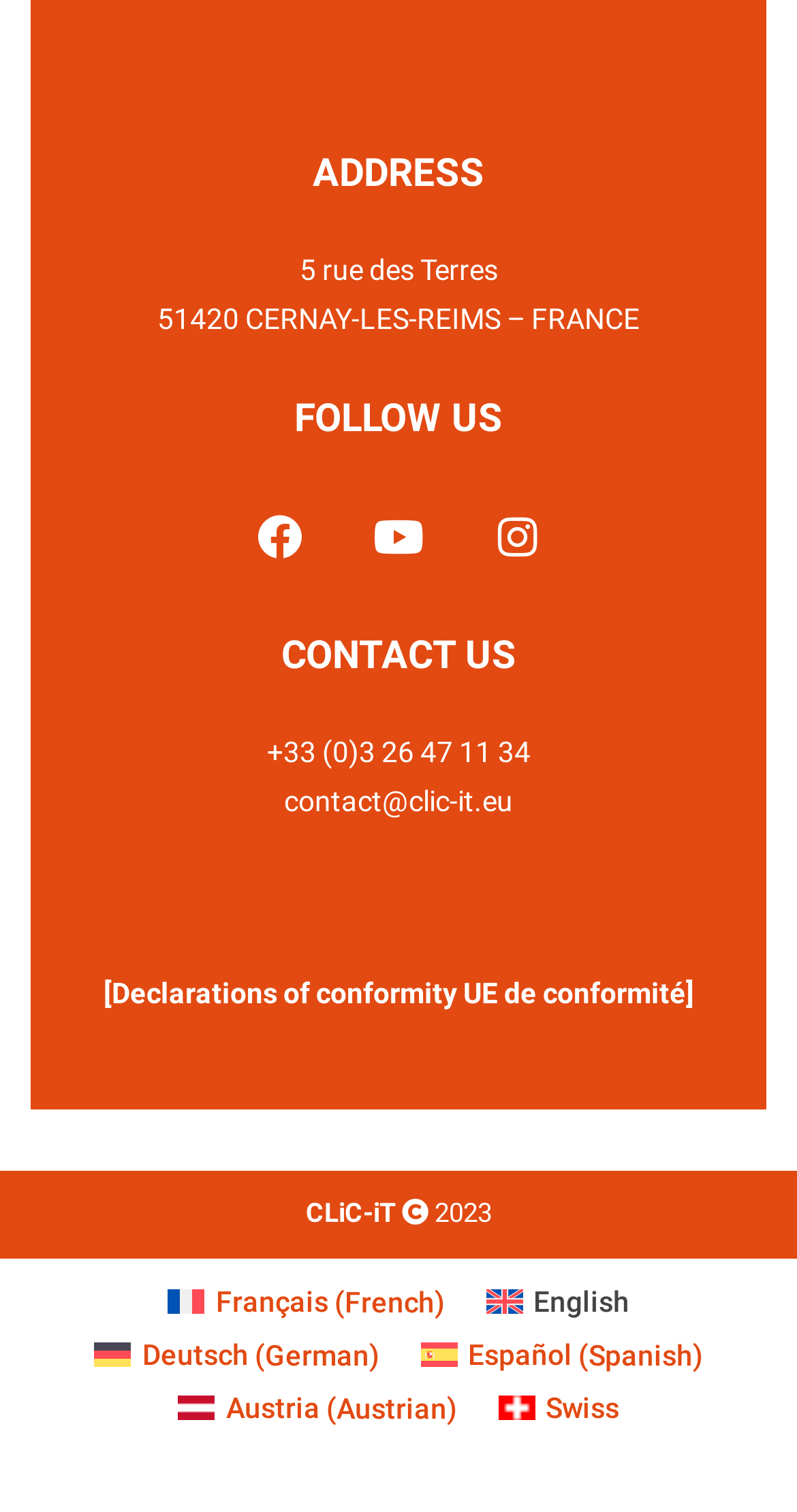Locate the bounding box coordinates of the area to click to fulfill this instruction: "Switch to English language". The bounding box should be presented as four float numbers between 0 and 1, in the order [left, top, right, bottom].

[0.583, 0.843, 0.816, 0.878]